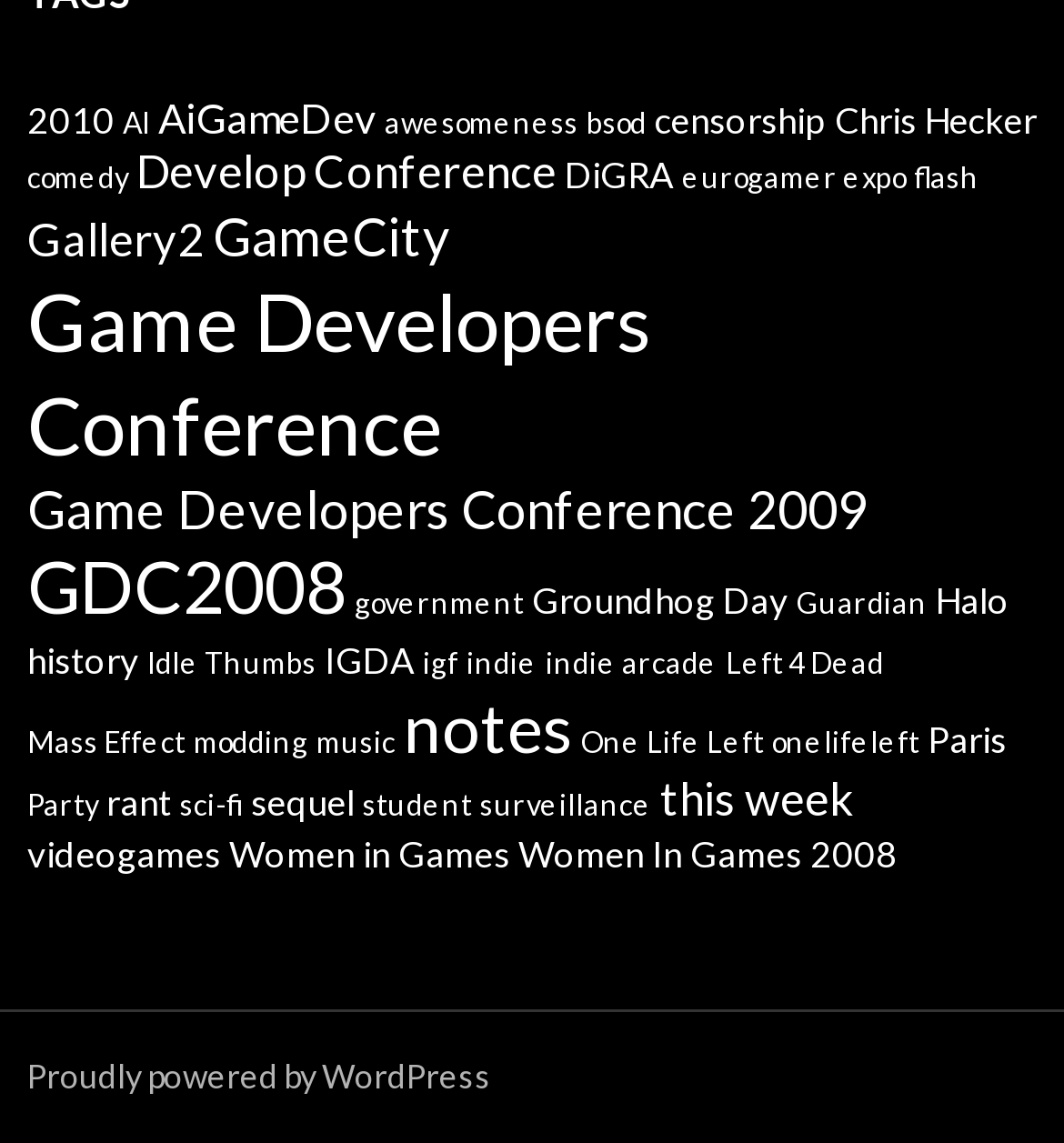Identify the bounding box coordinates for the element you need to click to achieve the following task: "Explore notes". Provide the bounding box coordinates as four float numbers between 0 and 1, in the form [left, top, right, bottom].

[0.379, 0.602, 0.538, 0.671]